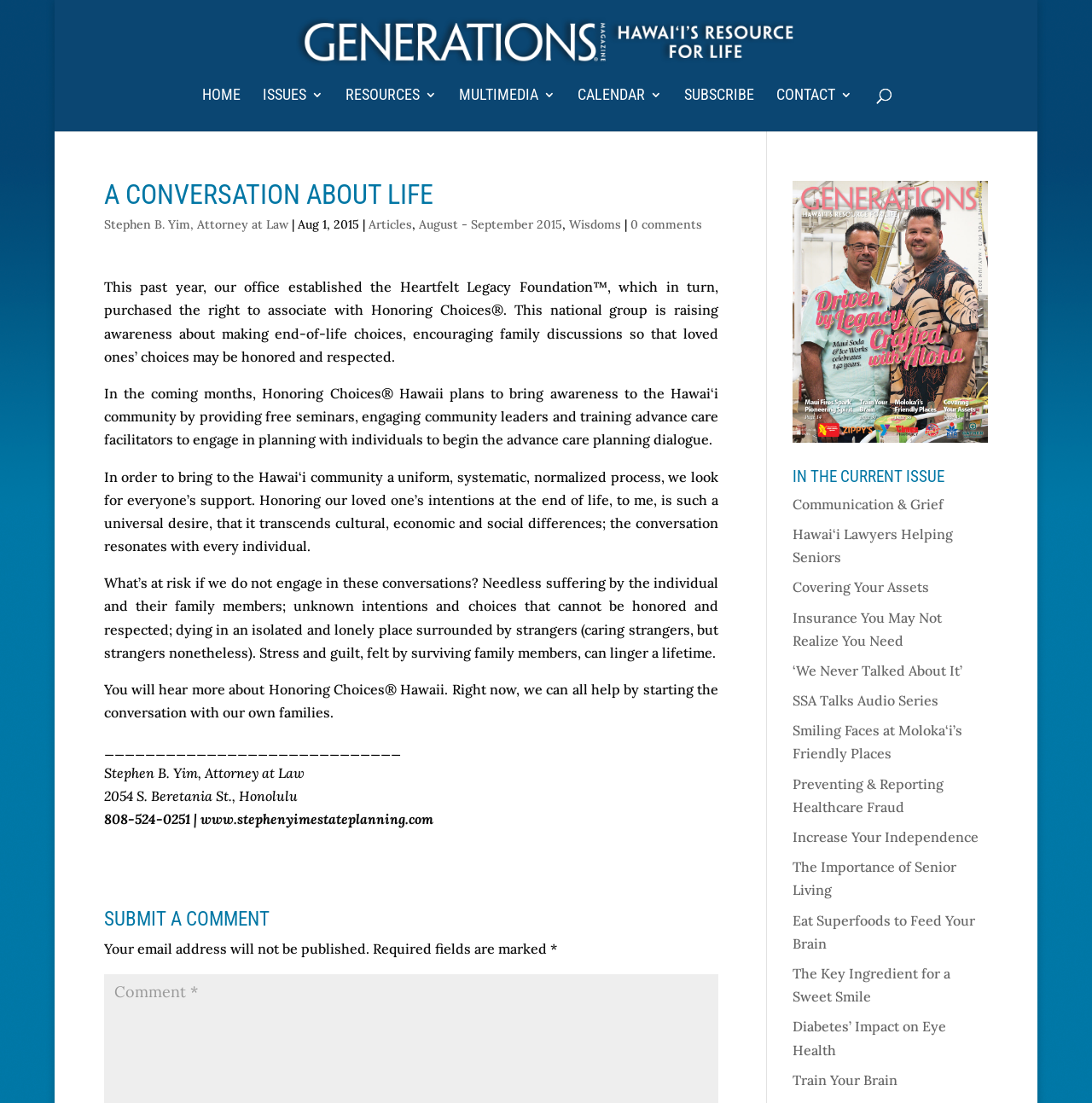Please mark the clickable region by giving the bounding box coordinates needed to complete this instruction: "Read the article 'Communication & Grief'".

[0.726, 0.449, 0.864, 0.465]